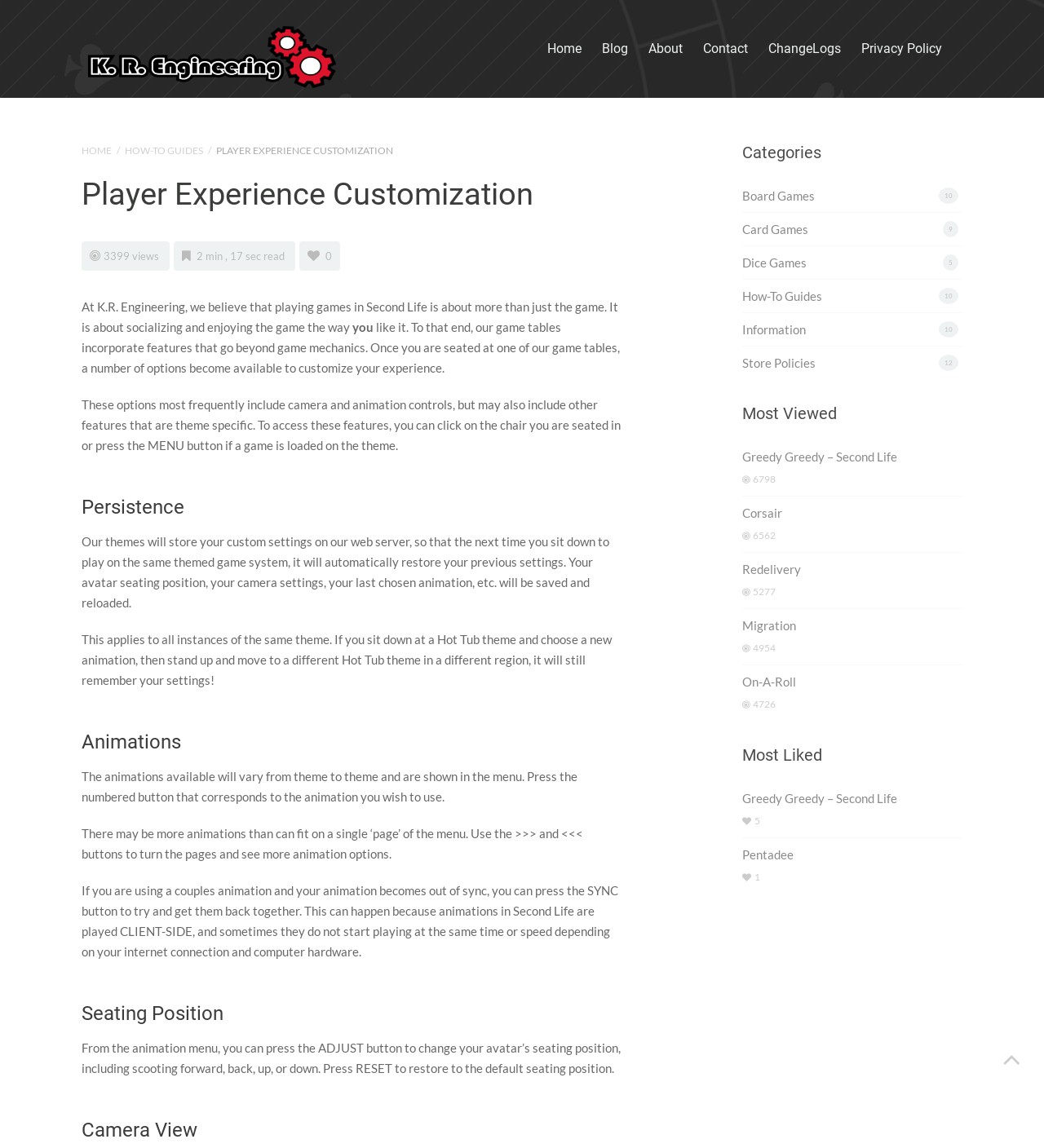Write an exhaustive caption that covers the webpage's main aspects.

The webpage is about K.R. Engineering, a company that focuses on creating game tables for Second Life, a virtual world. The page is divided into two main sections: the main content area and a sidebar on the right.

At the top of the page, there is a header section with the company name "K.R. Engineering" and a navigation menu with links to "Home", "Blog", "About", "Contact", "ChangeLogs", and "Privacy Policy". Below the header, there is a subheading "Player Experience Customization" with a brief description of the company's philosophy on game playing in Second Life.

The main content area is divided into several sections, each with a heading and descriptive text. The sections include "Persistence", "Animations", "Seating Position", and "Camera View". Each section explains how the company's game tables allow players to customize their experience, including saving settings, choosing animations, adjusting seating positions, and controlling camera views.

On the right sidebar, there are two sections: "Categories" and "Most Viewed" and "Most Liked". The "Categories" section lists various game categories, such as "Board Games", "Card Games", and "Dice Games", with the number of items in each category. The "Most Viewed" and "Most Liked" sections list popular games, with the number of views and likes for each game.

At the bottom of the page, there is a small icon with a question mark, which may be a link to a help or FAQ section.